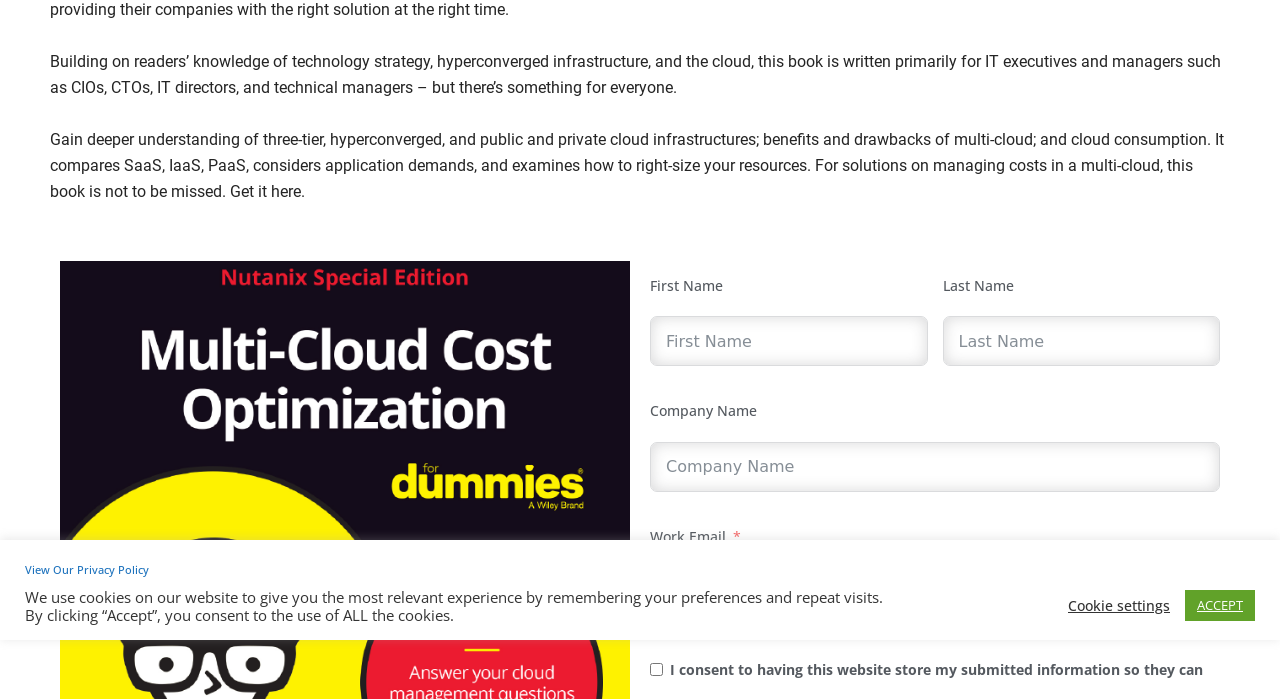Using the provided element description "name="names[last_name]" placeholder="Last Name"", determine the bounding box coordinates of the UI element.

[0.736, 0.452, 0.953, 0.524]